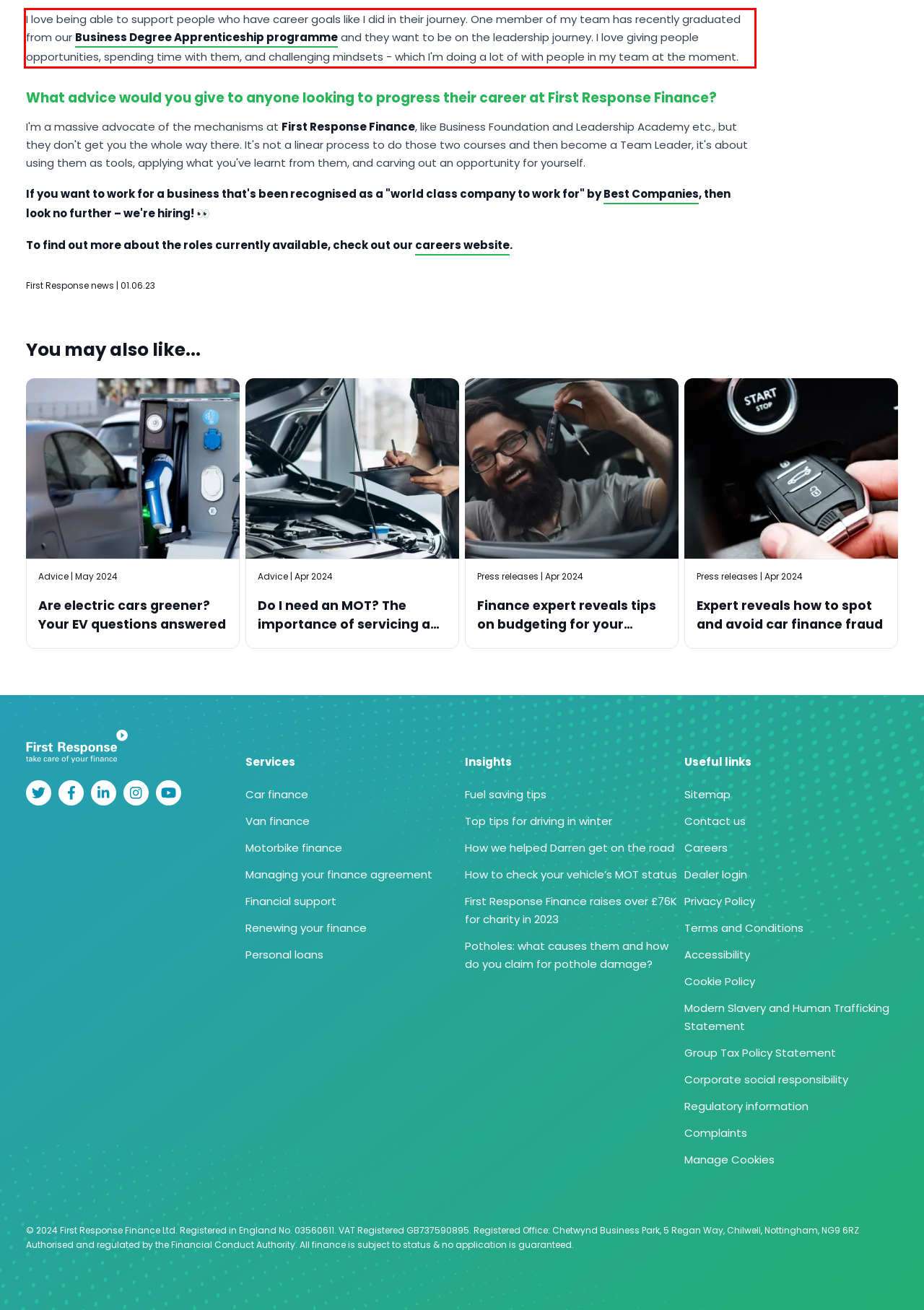Using the provided screenshot, read and generate the text content within the red-bordered area.

I love being able to support people who have career goals like I did in their journey. One member of my team has recently graduated from our Business Degree Apprenticeship programme and they want to be on the leadership journey. I love giving people opportunities, spending time with them, and challenging mindsets - which I'm doing a lot of with people in my team at the moment.